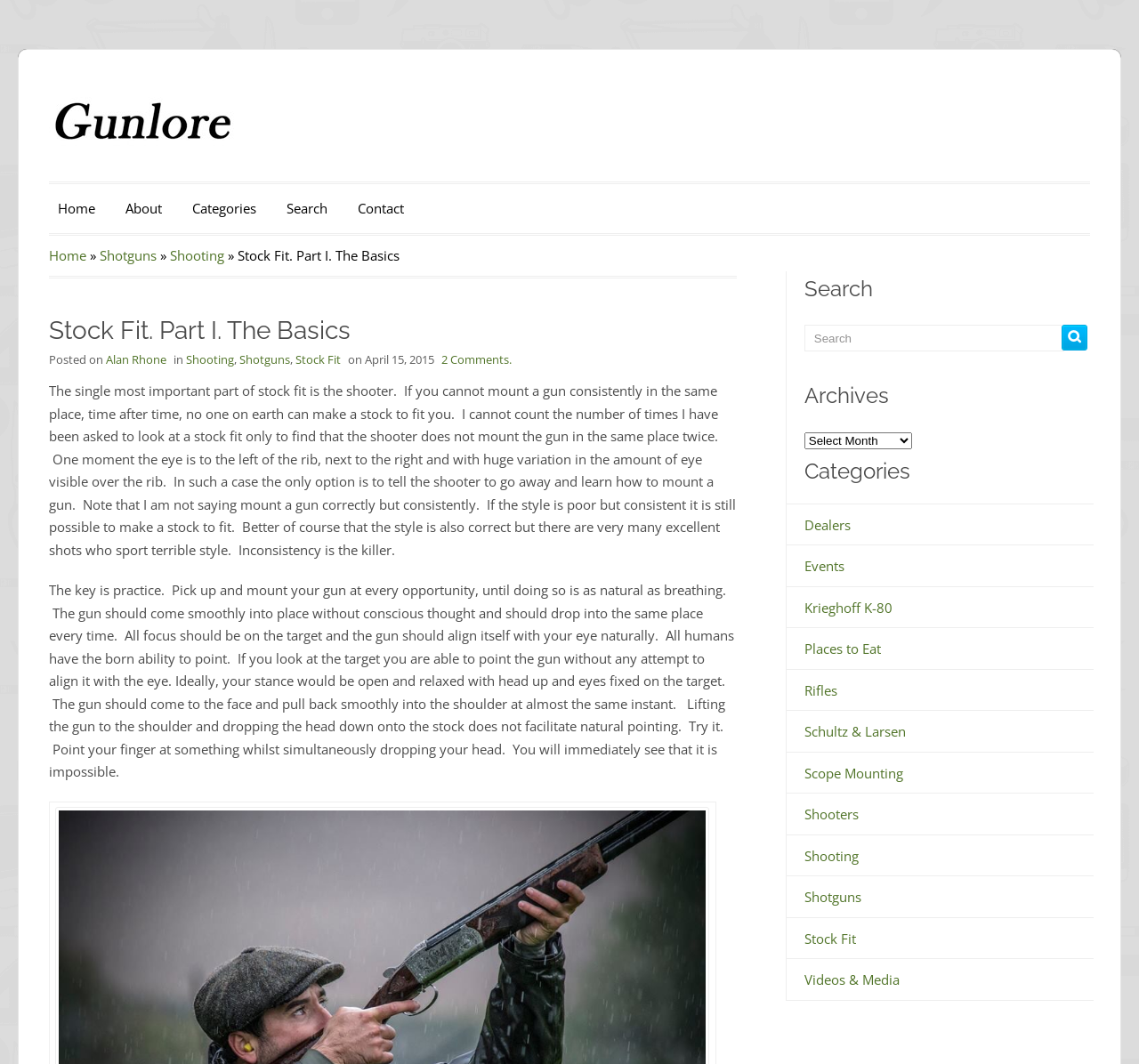Please give a short response to the question using one word or a phrase:
What is the website's logo?

Gunlore logo